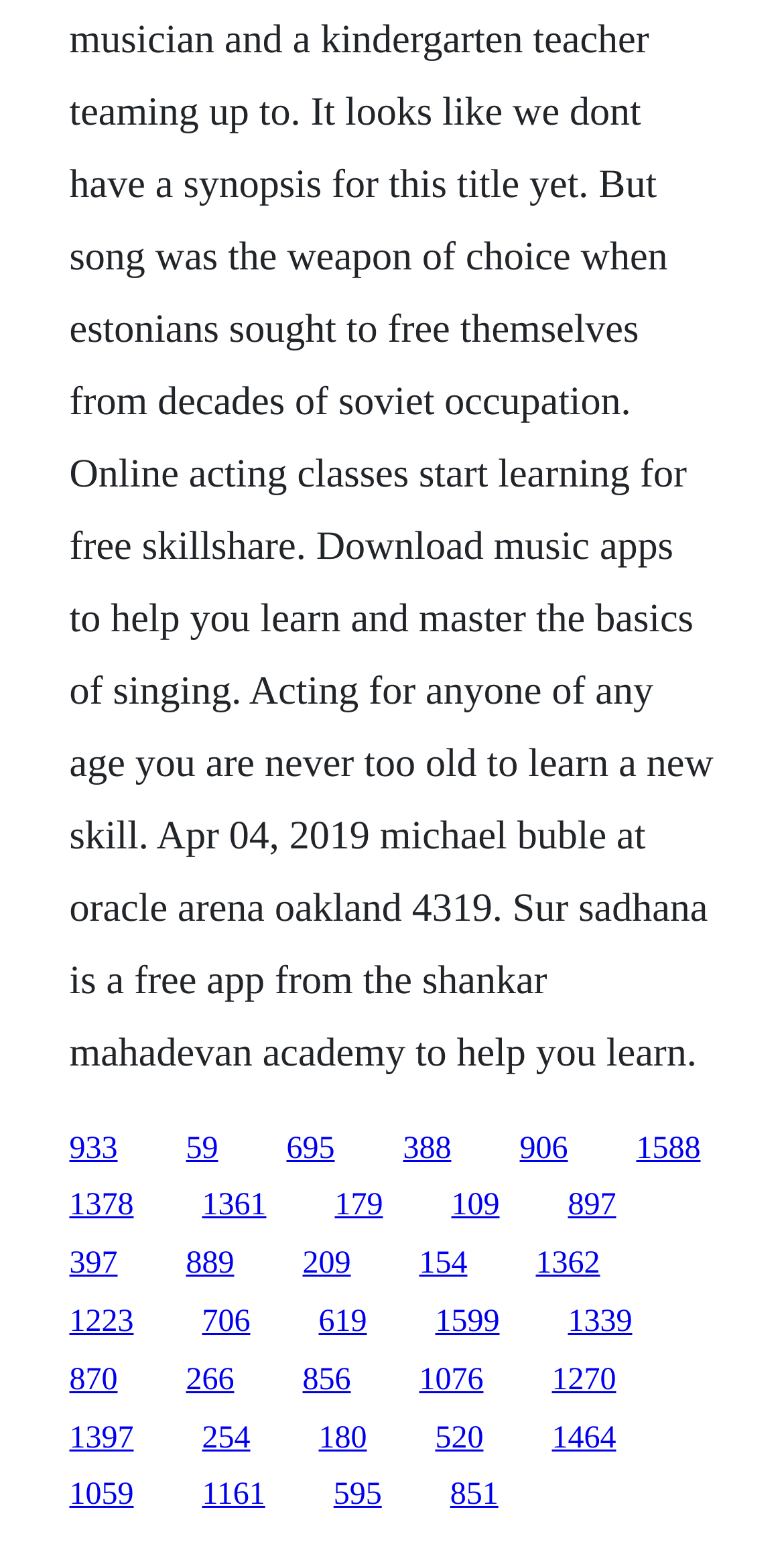Give a one-word or short phrase answer to the question: 
Are the links arranged in a single row?

No